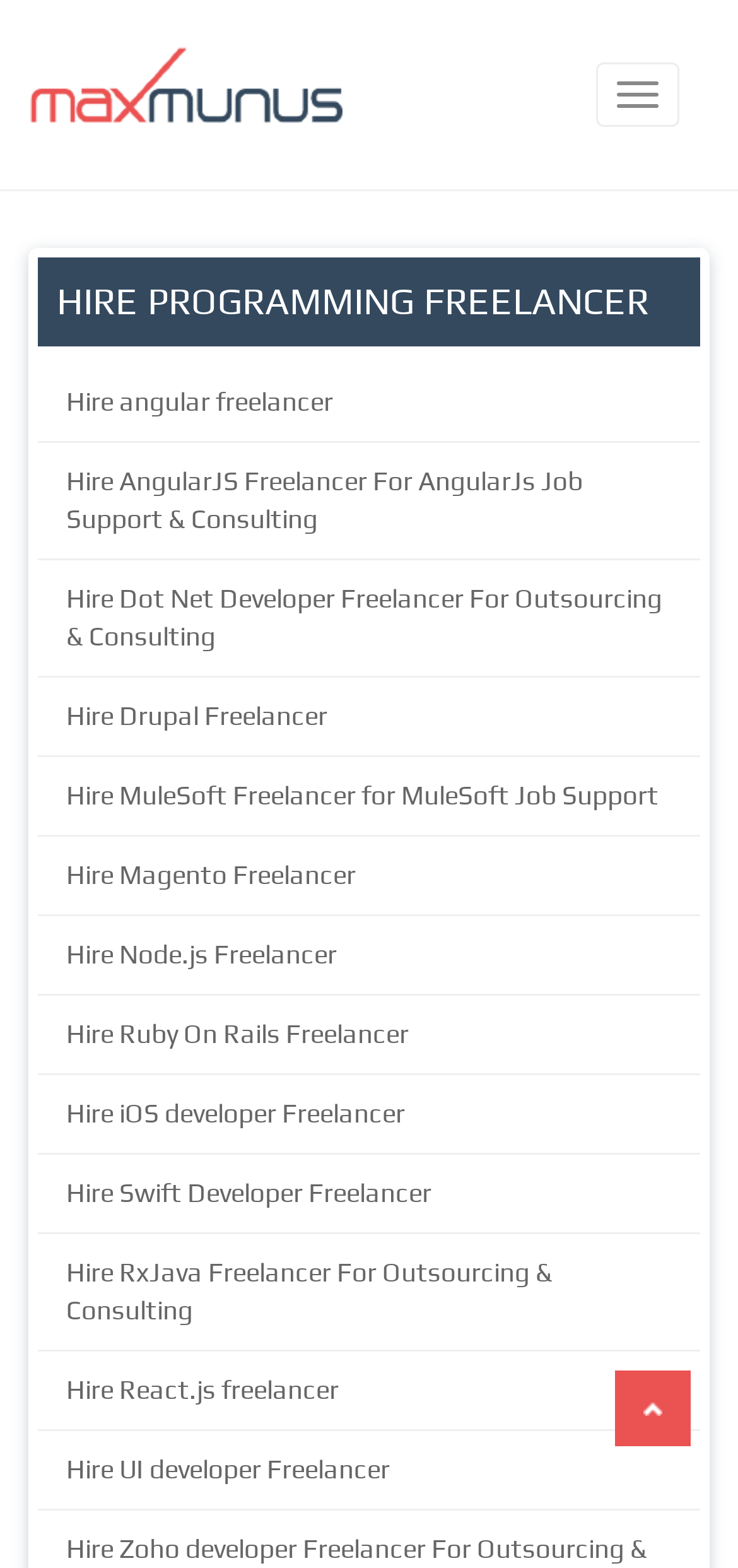Determine the bounding box coordinates of the clickable element necessary to fulfill the instruction: "Click the maxmunus link". Provide the coordinates as four float numbers within the 0 to 1 range, i.e., [left, top, right, bottom].

[0.041, 0.043, 0.464, 0.062]